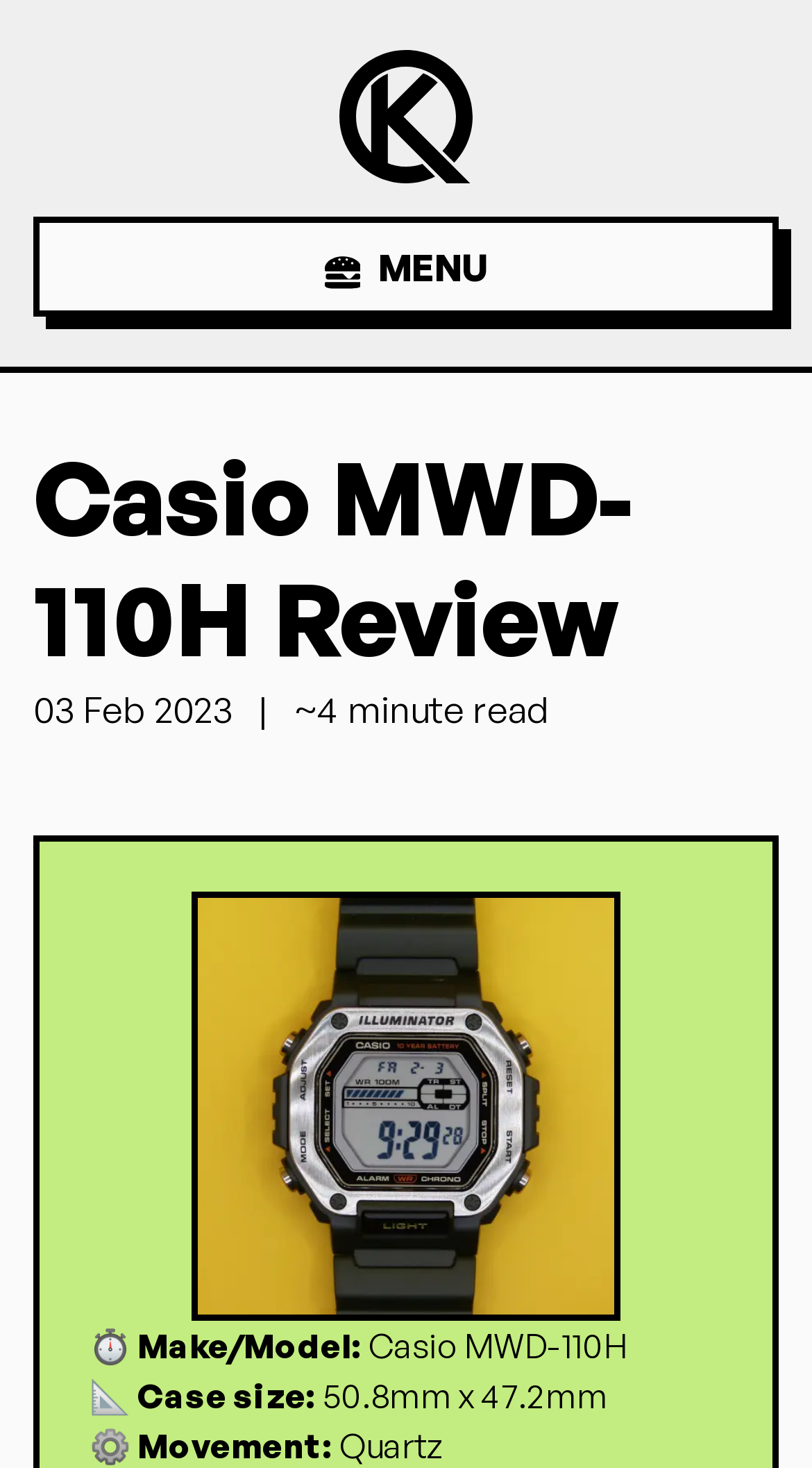When was the review published?
Using the information presented in the image, please offer a detailed response to the question.

The publication date of the review can be found in the text '03 Feb 2023' which is located above the image of the watch and is separated from the estimated read time by a vertical bar.